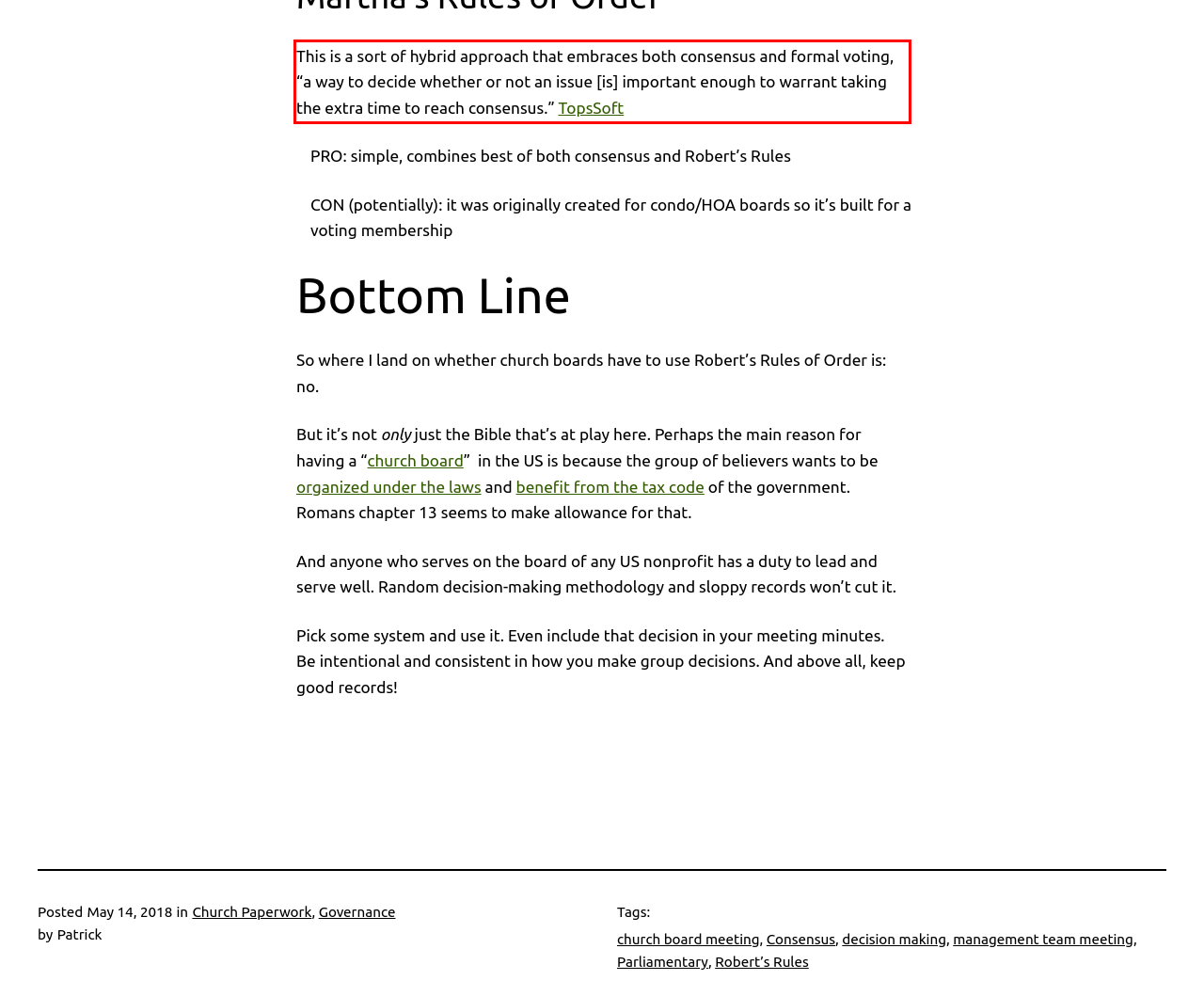Using the provided webpage screenshot, recognize the text content in the area marked by the red bounding box.

This is a sort of hybrid approach that embraces both consensus and formal voting, “a way to decide whether or not an issue [is] important enough to warrant taking the extra time to reach consensus.” TopsSoft